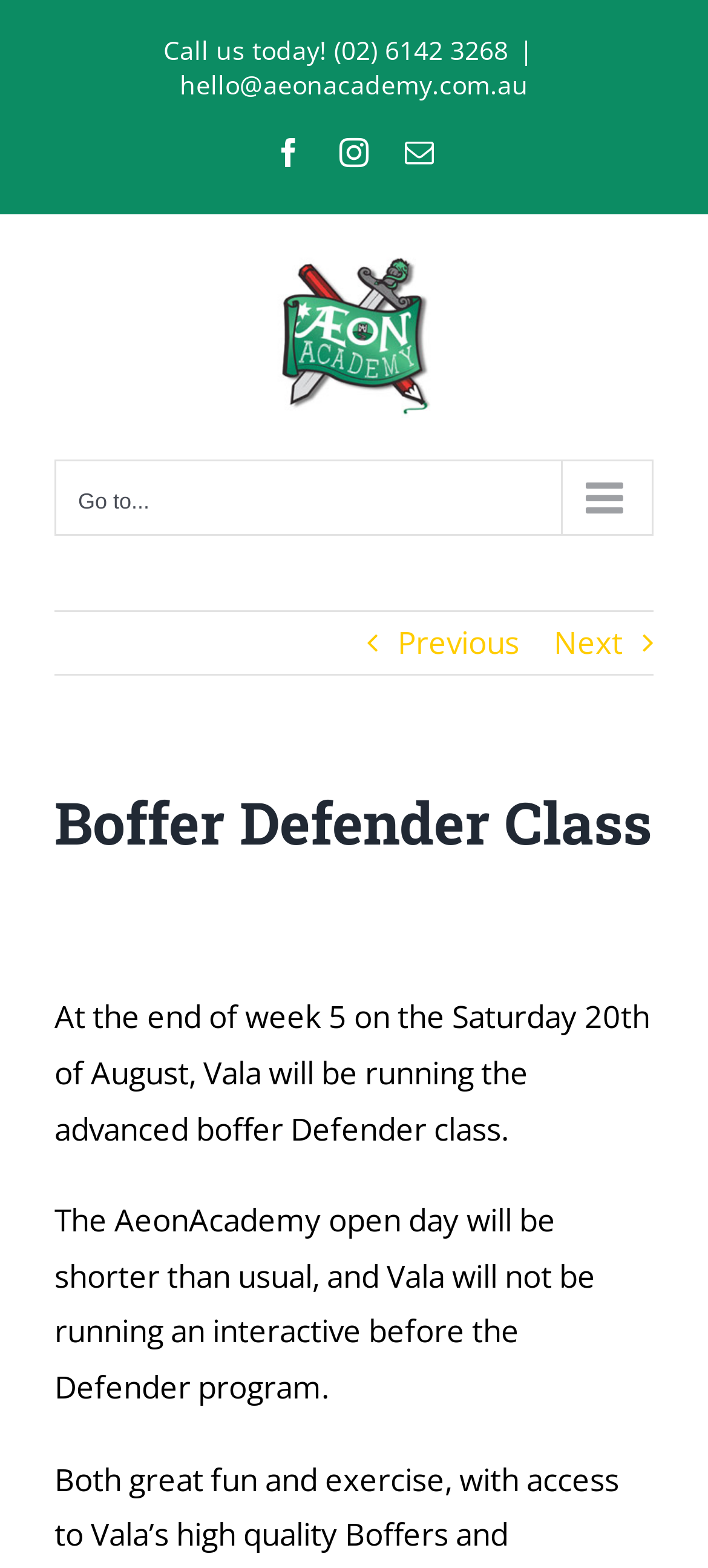Indicate the bounding box coordinates of the element that needs to be clicked to satisfy the following instruction: "Call the phone number". The coordinates should be four float numbers between 0 and 1, i.e., [left, top, right, bottom].

[0.231, 0.021, 0.718, 0.043]